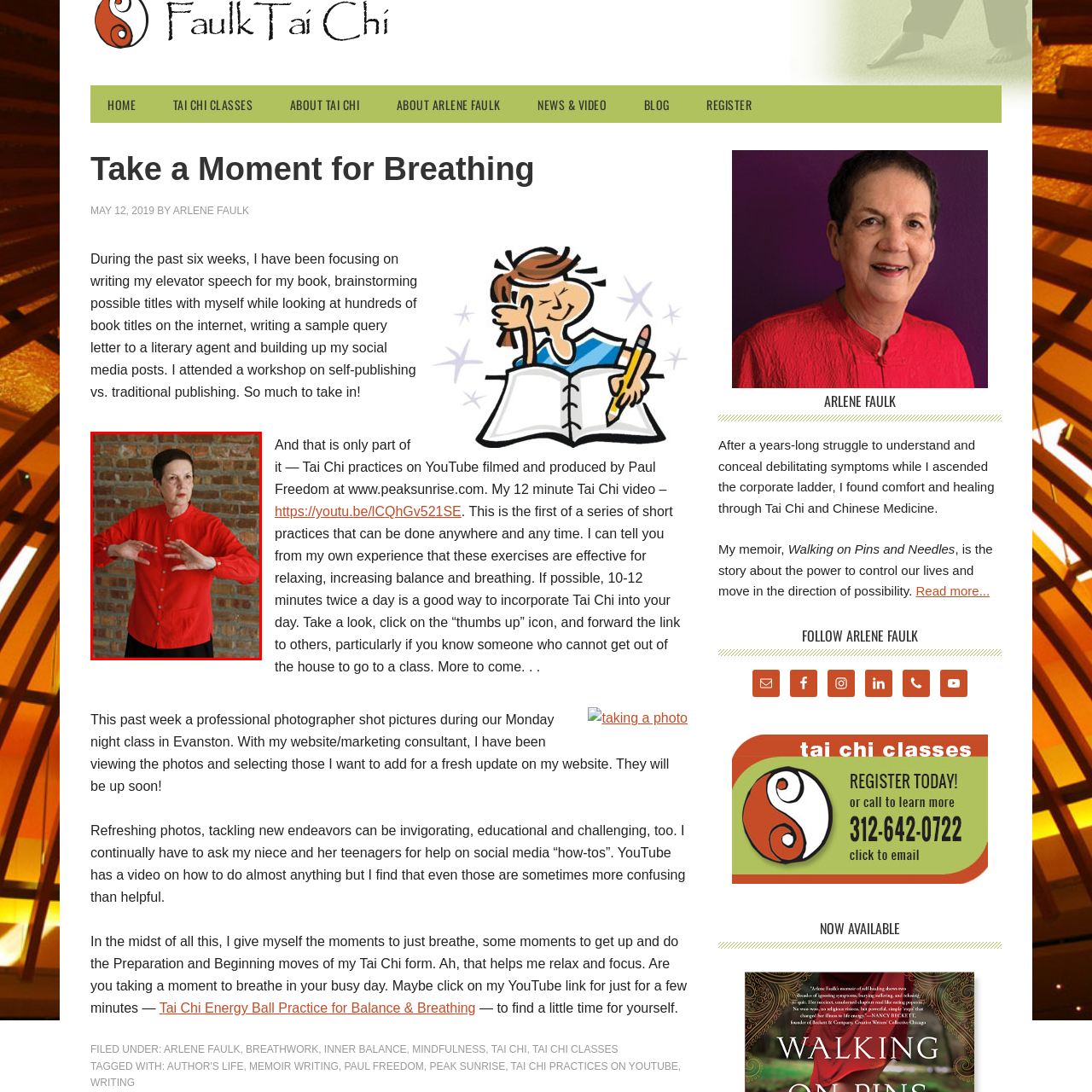What is the woman practicing in the image?
Analyze the image surrounded by the red bounding box and provide a thorough answer.

The caption explicitly states that the woman is showcasing her dedication to Tai Chi, and her posture and hand positioning are described as characteristic of the discipline.